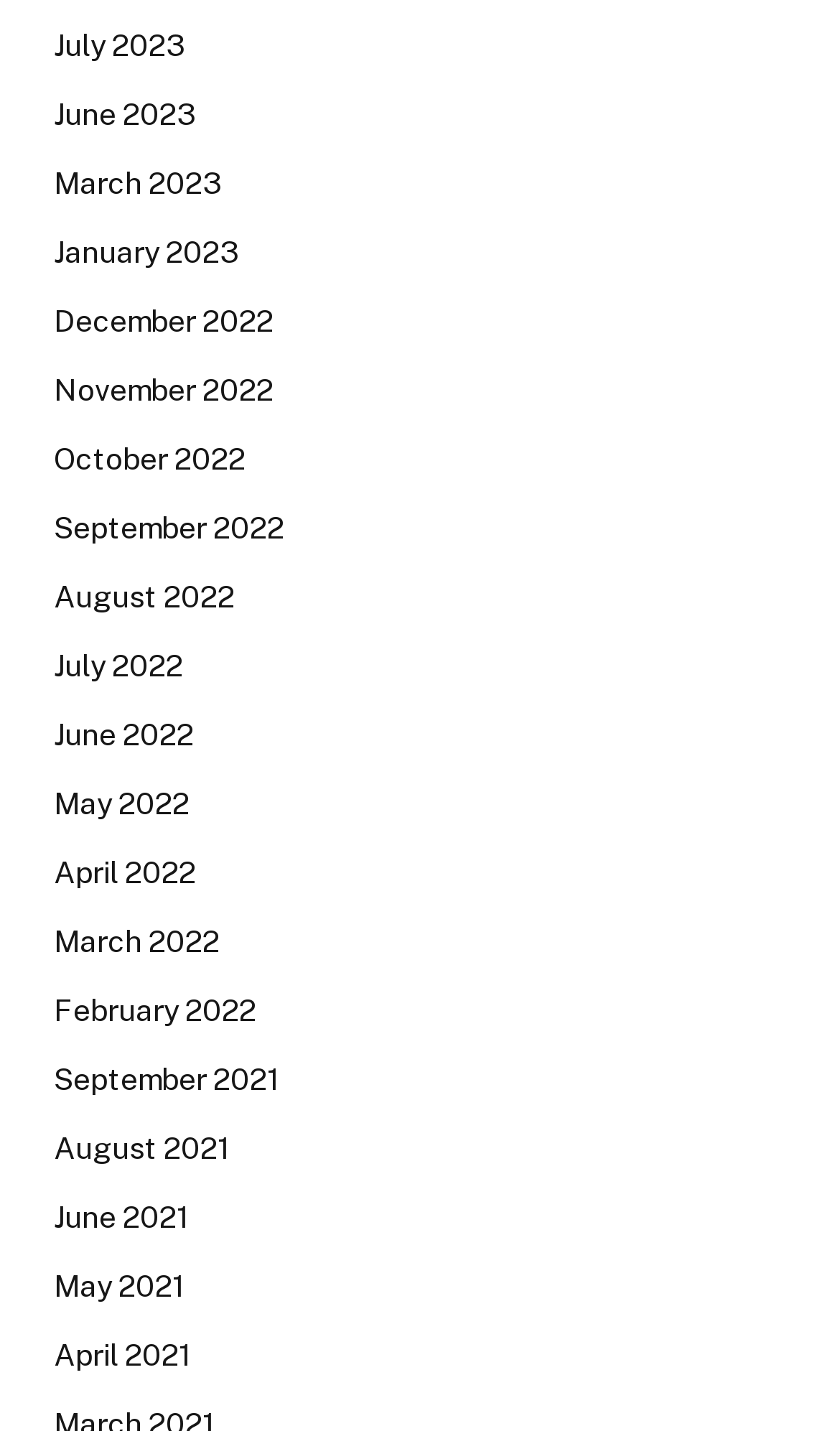Determine the bounding box coordinates for the area that needs to be clicked to fulfill this task: "access April 2021". The coordinates must be given as four float numbers between 0 and 1, i.e., [left, top, right, bottom].

[0.064, 0.932, 0.228, 0.963]